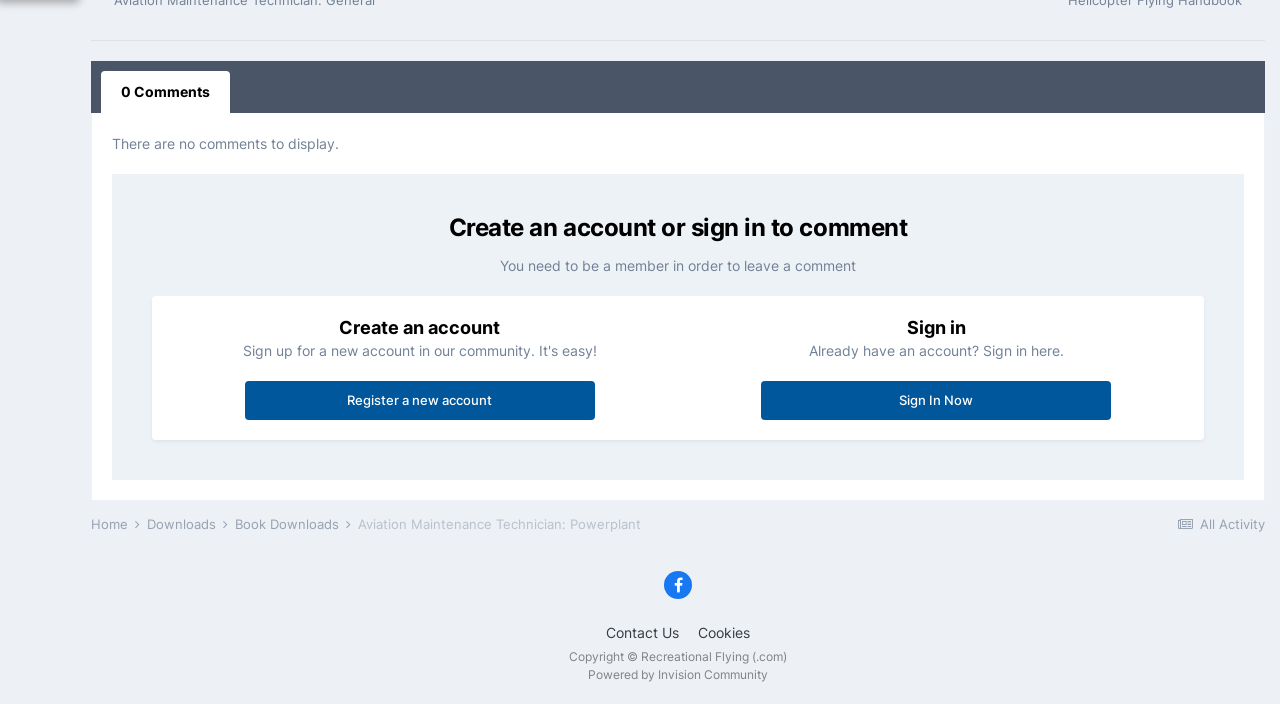Please respond to the question using a single word or phrase:
What is the number of comments displayed?

0